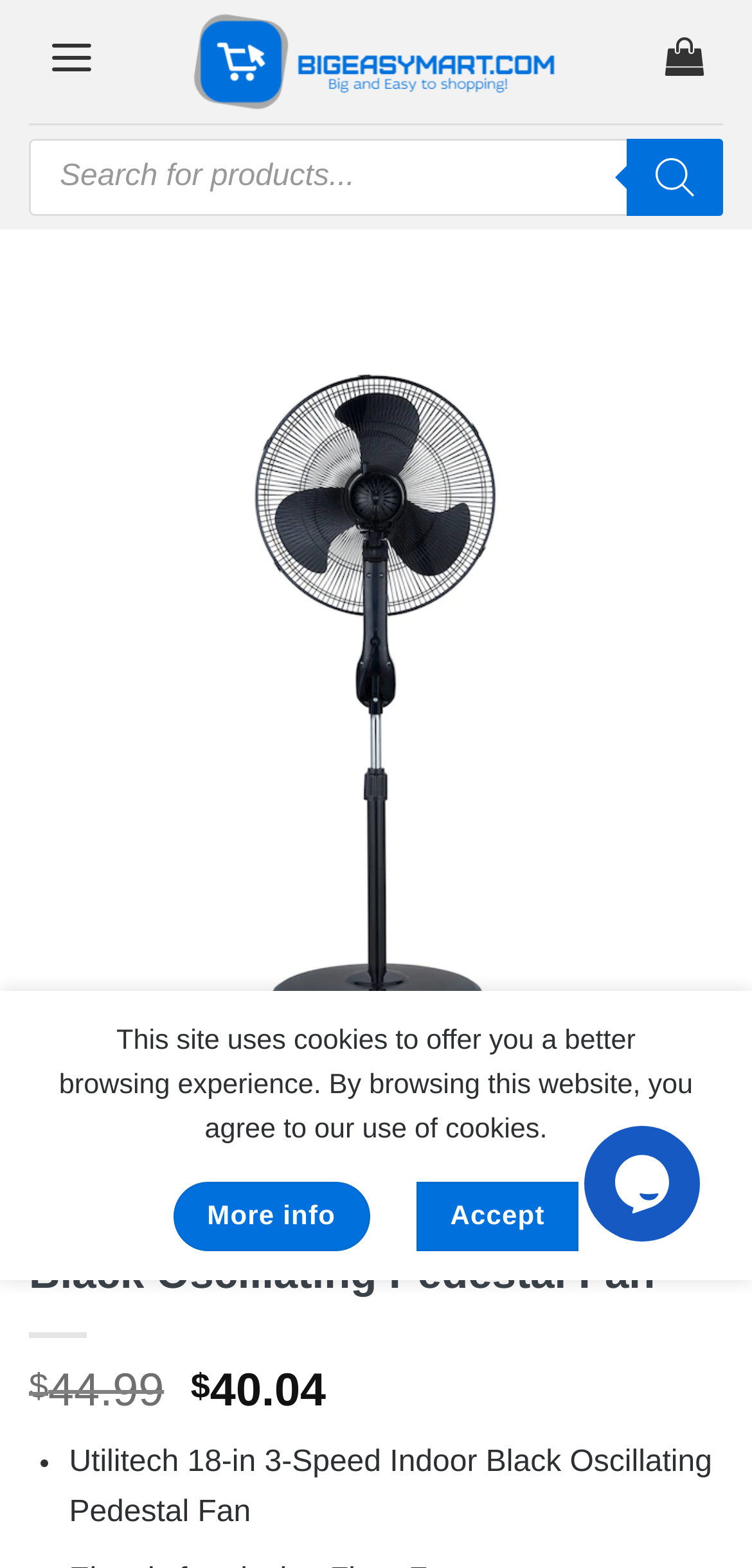Provide the bounding box coordinates of the UI element this sentence describes: "More info".

[0.23, 0.755, 0.492, 0.798]